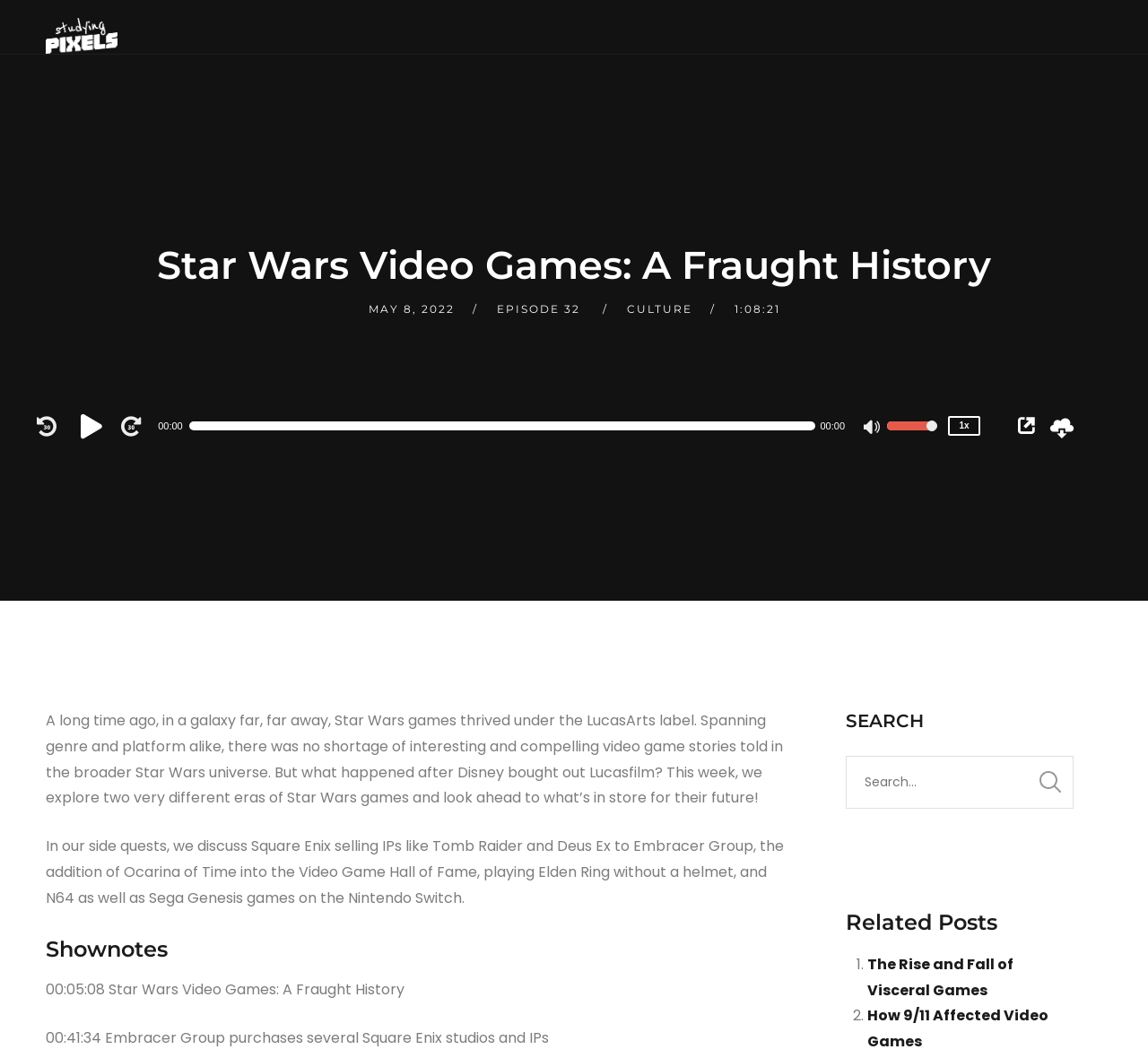Provide a thorough and detailed response to the question by examining the image: 
What is the duration of the audio?

The static text '1:08:21' indicates the duration of the audio, which is 1 hour, 8 minutes, and 21 seconds.